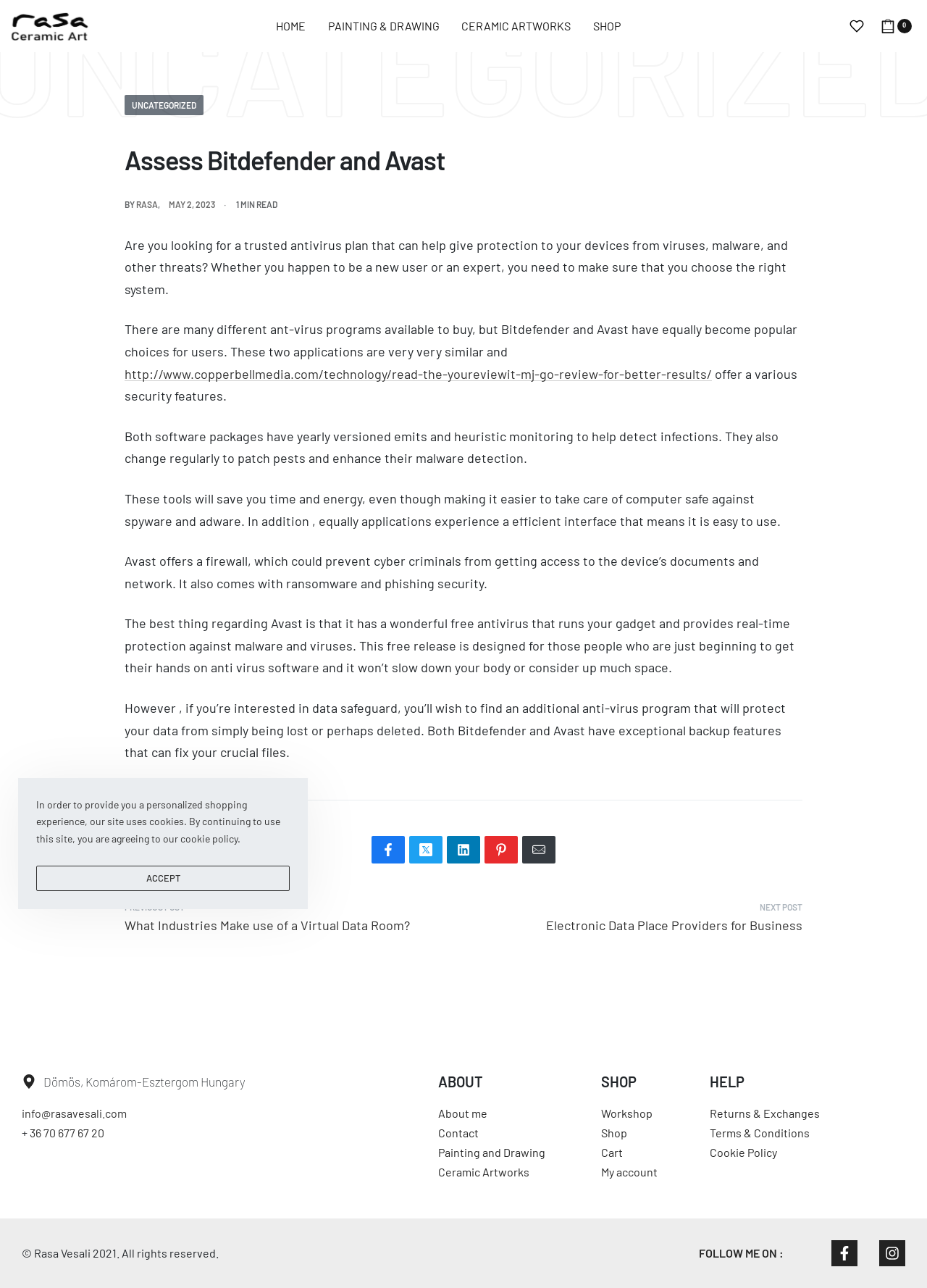What is the main heading of this webpage? Please extract and provide it.

Assess Bitdefender and Avast